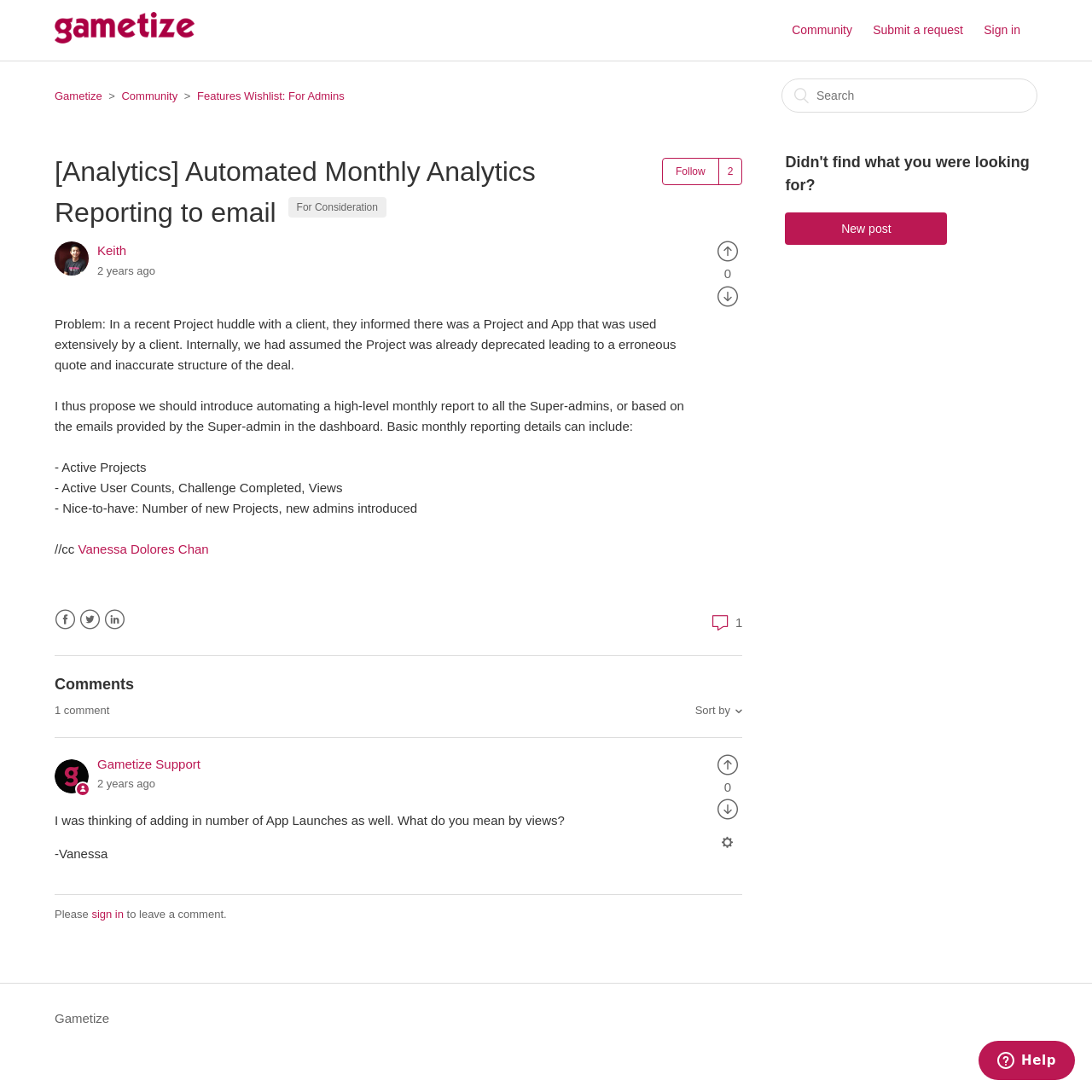Analyze and describe the webpage in a detailed narrative.

This webpage appears to be a discussion forum or a helpdesk platform. At the top, there is a logo on the left and a navigation menu on the right, which includes links to "Community", "Submit a request", and a "Sign in" button. Below the navigation menu, there is a main content area that takes up most of the page.

In the main content area, there is a list of links on the left, including "Gametize", "Community", and "Features Wishlist: For Admins". On the right, there is a search bar. Below the search bar, there is an article or a post with a heading that reads "[Analytics] Automated Monthly Analytics Reporting to email". The post includes a description of a problem, followed by a proposal to introduce automated monthly reporting to Super-admins.

The post also includes a list of basic monthly reporting details, such as active projects, active user counts, and challenge completed. There is a comment section below the post, which includes a comment from "Keith" and a response from "Gametize Support". The comment section also includes a link to sort comments and a button to leave a comment.

At the bottom of the page, there is a footer section that includes links to social media platforms, such as Facebook, Twitter, and LinkedIn. There is also a link to "Comments" and a heading that reads "Didn't find what you were looking for?" with a button to create a new post. Finally, there is a content information section at the very bottom of the page with a link to "Gametize".